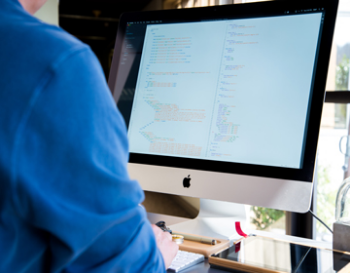Break down the image and describe every detail you can observe.

The image depicts a person working intently at a desk in front of a large iMac computer. The screen displays lines of code, likely indicating ongoing web development or programming work. The individual is dressed casually, shown from behind, suggesting a focused engagement with the task at hand. A small wooden surface is visible in the foreground, perhaps a laptop stand, and there is a glimpse of a modern, well-lit workspace featuring natural light coming through a nearby window. This setting reflects a contemporary approach to digital creativity and coding, aligning with the company's mission to craft high-performance websites that enhance online visibility and user engagement.